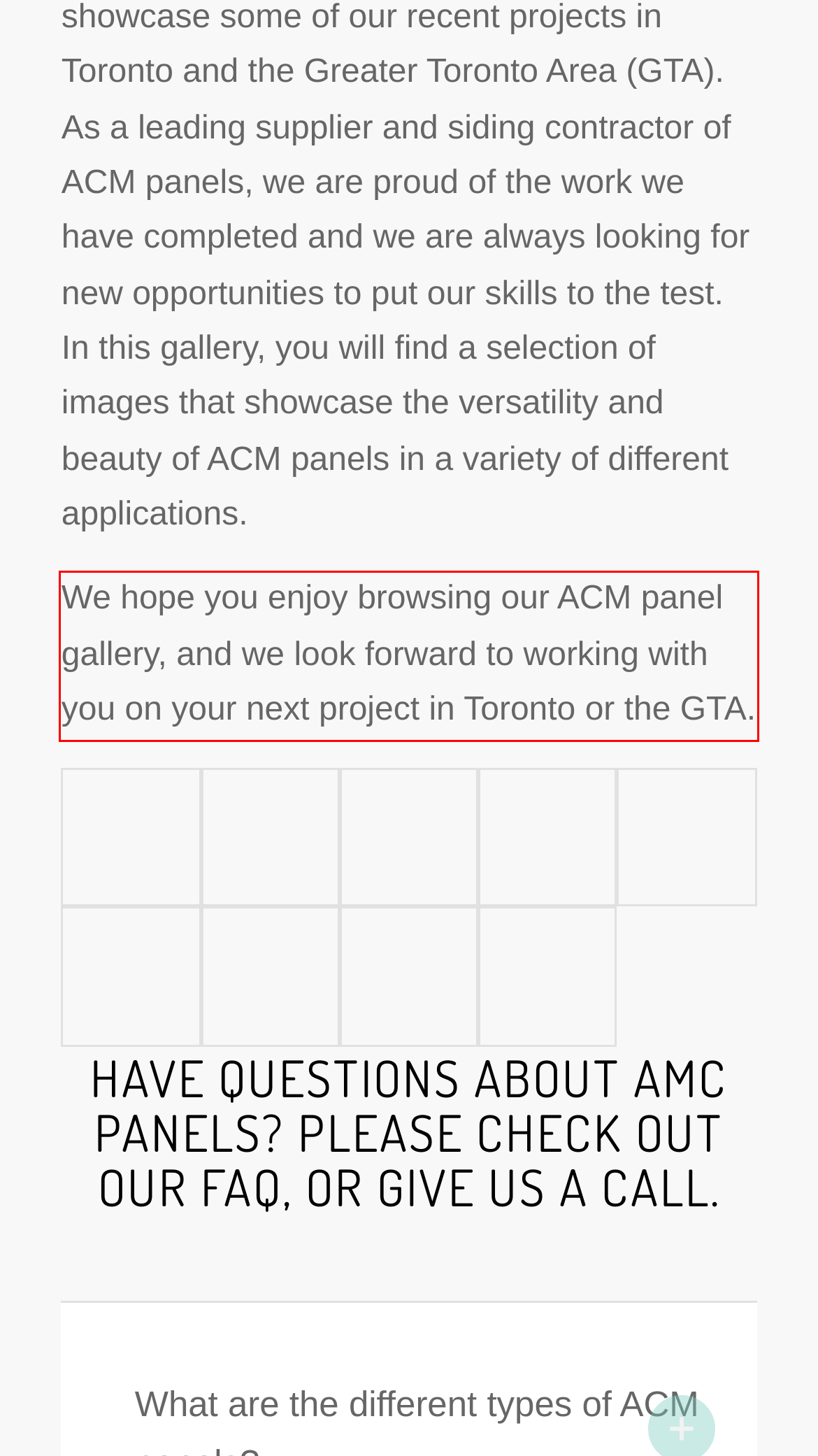Please identify and extract the text content from the UI element encased in a red bounding box on the provided webpage screenshot.

We hope you enjoy browsing our ACM panel gallery, and we look forward to working with you on your next project in Toronto or the GTA.